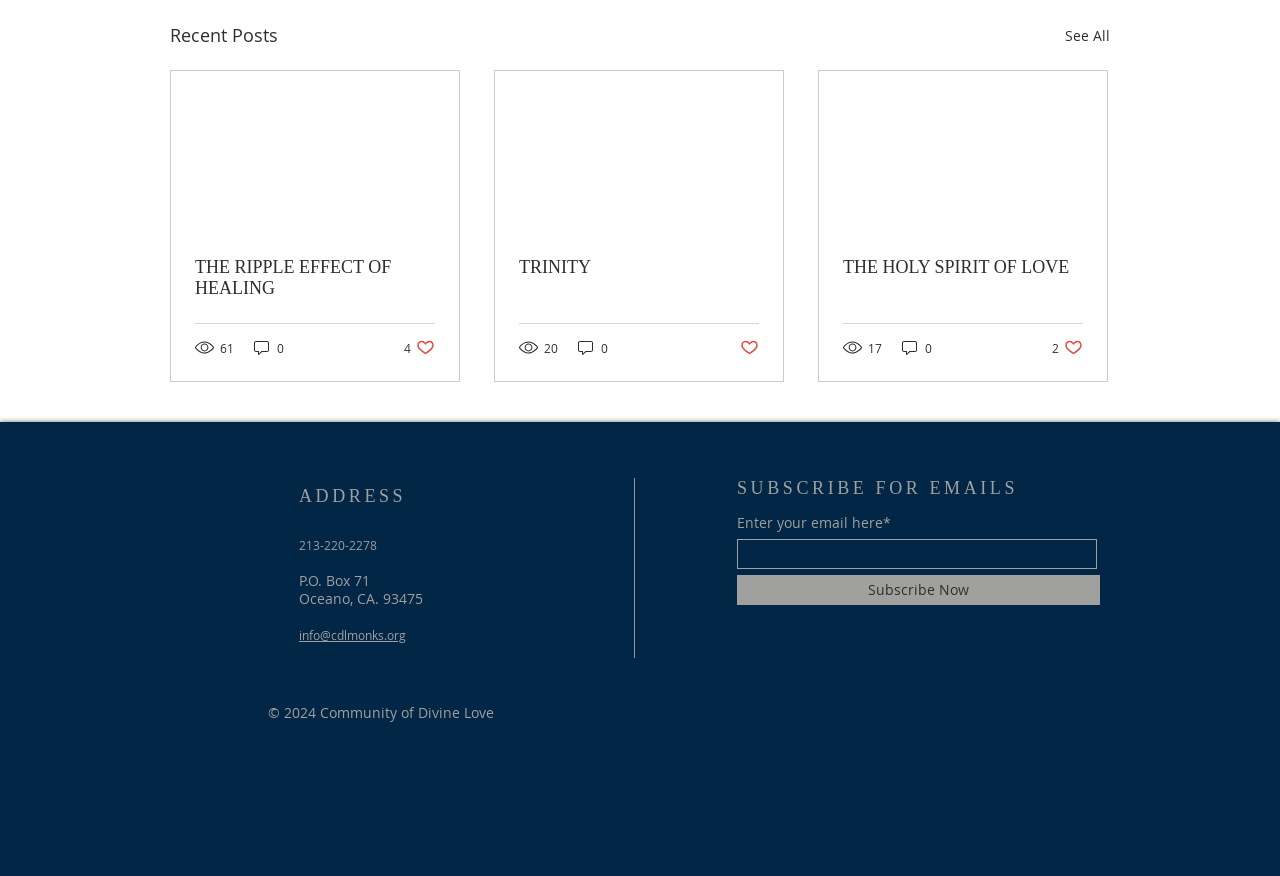Please provide a one-word or phrase answer to the question: 
How many views does the second article have?

20 views